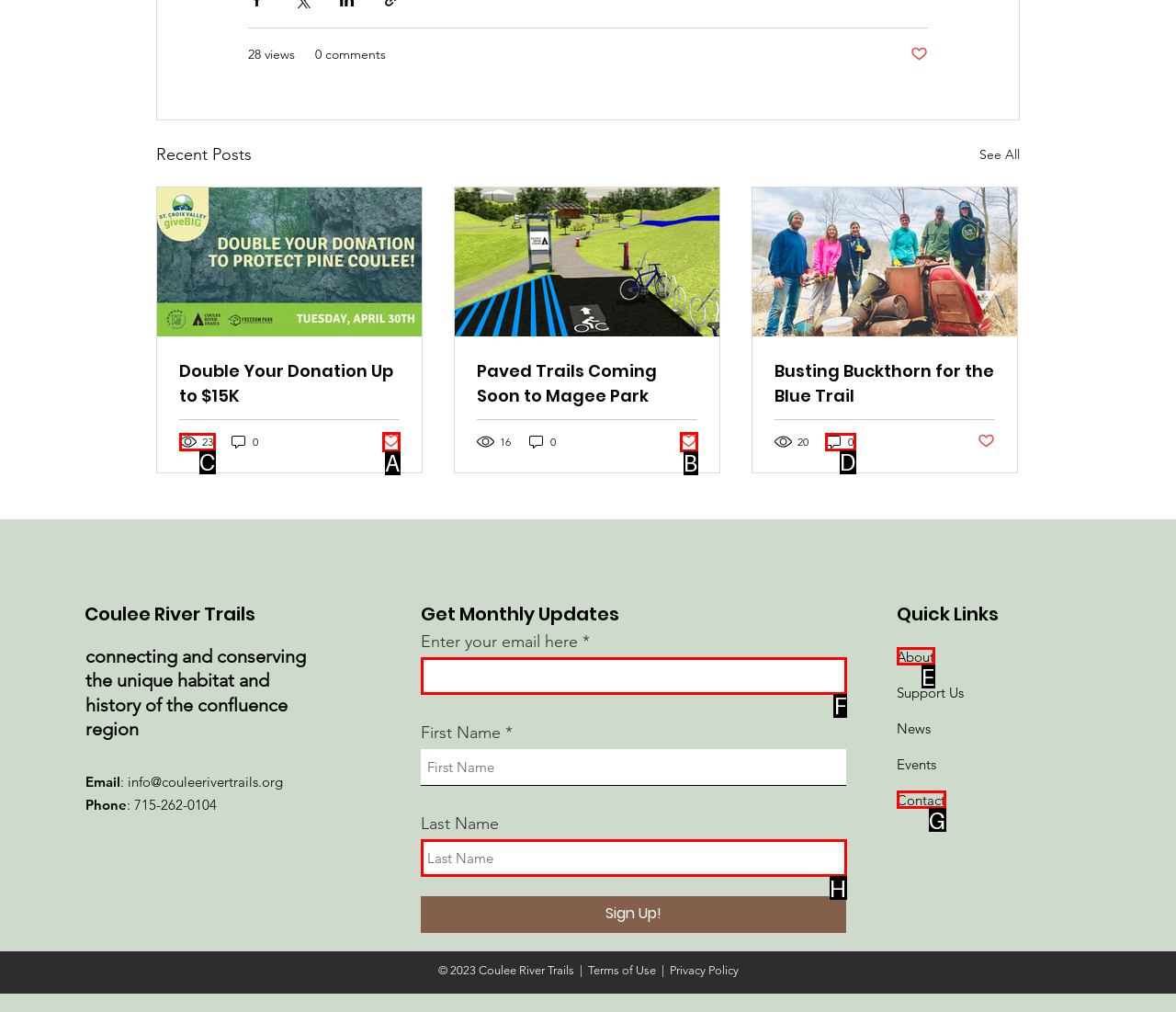Given the task: Enter email address in the input field, indicate which boxed UI element should be clicked. Provide your answer using the letter associated with the correct choice.

F